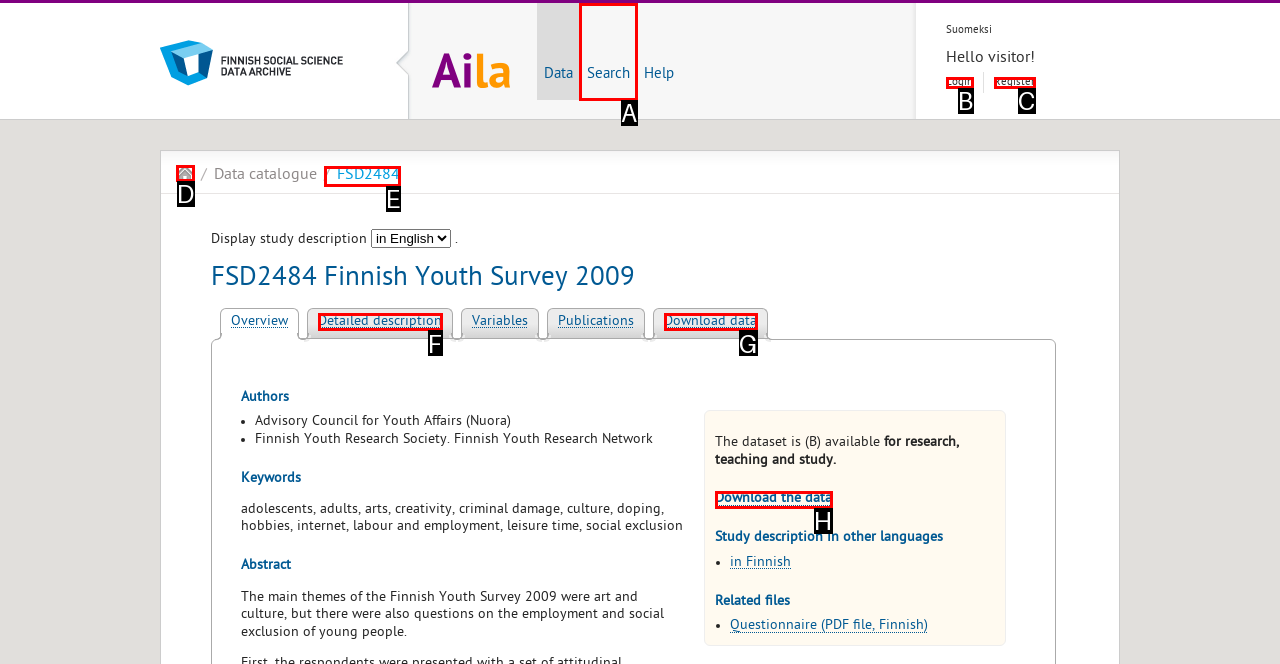Provide the letter of the HTML element that you need to click on to perform the task: Search for a study.
Answer with the letter corresponding to the correct option.

A